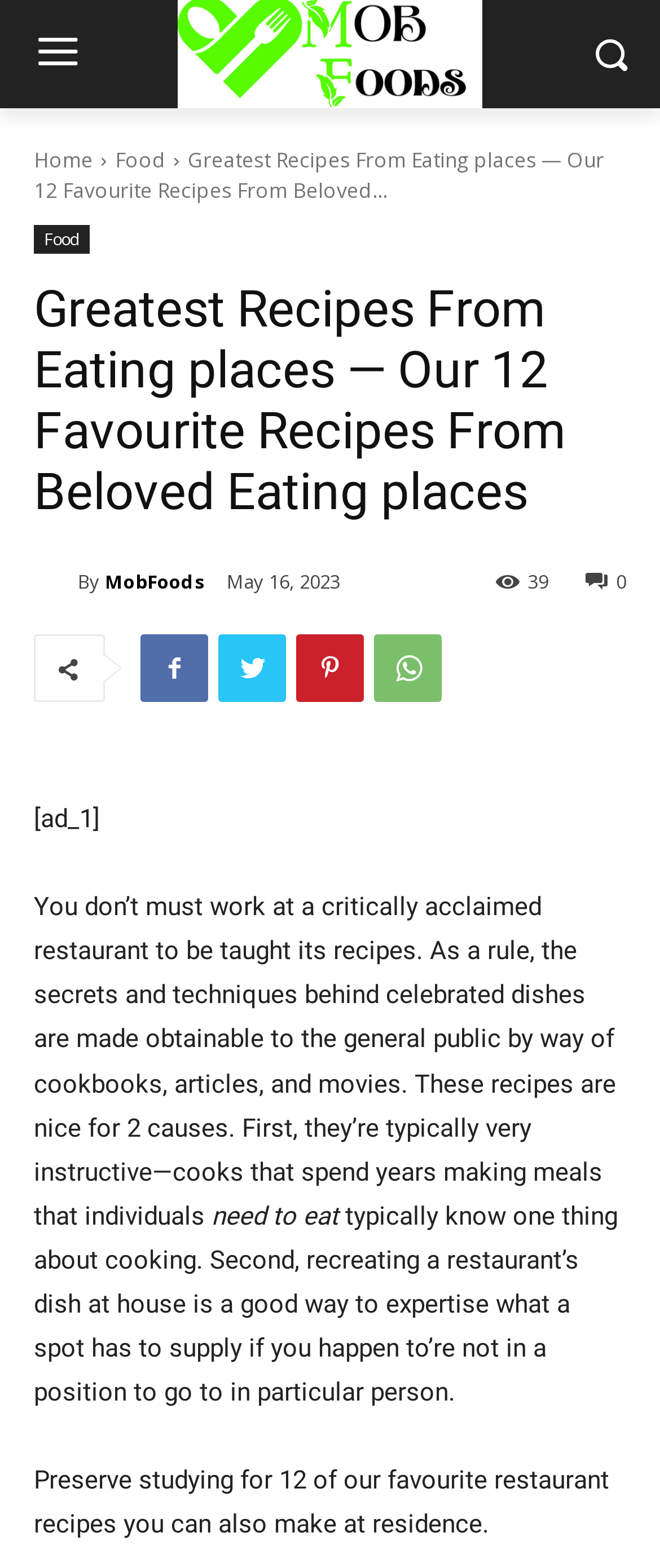Please find and report the primary heading text from the webpage.

Greatest Recipes From Eating places — Our 12 Favourite Recipes From Beloved Eating places